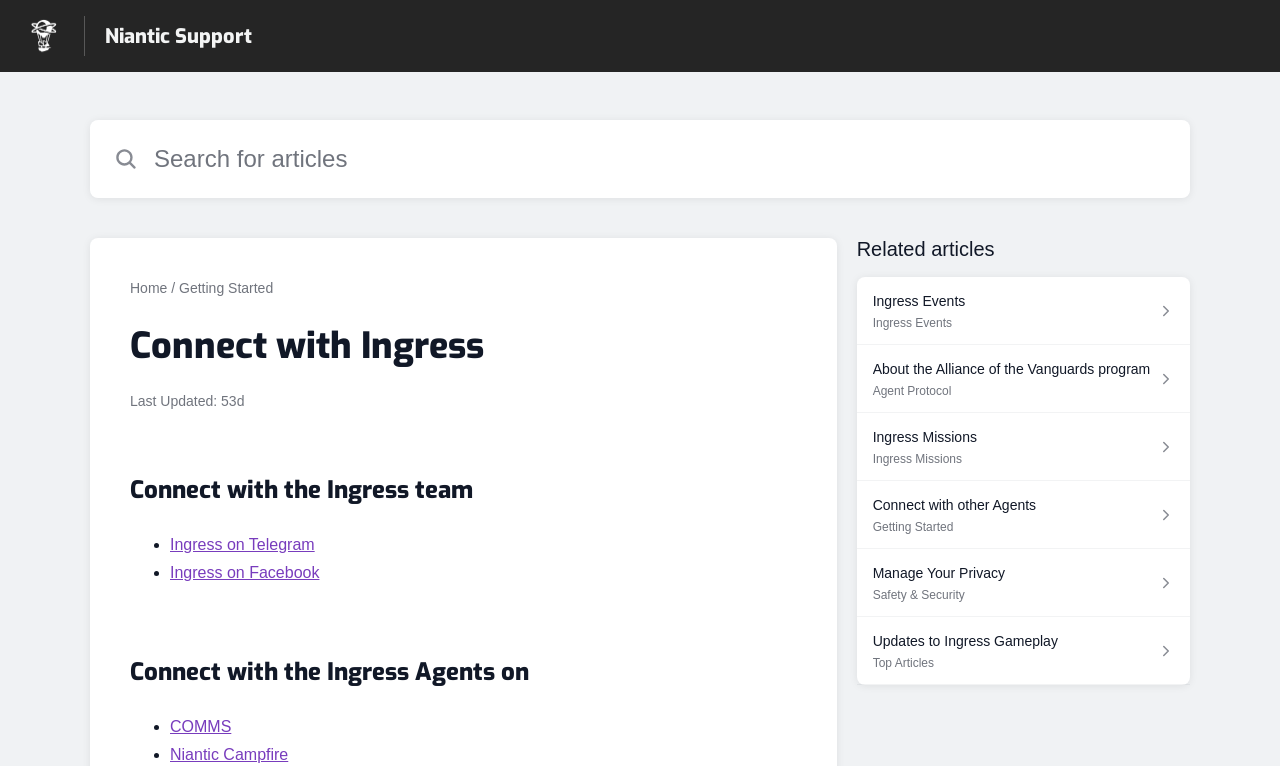Determine the bounding box coordinates of the section to be clicked to follow the instruction: "Search for articles". The coordinates should be given as four float numbers between 0 and 1, formatted as [left, top, right, bottom].

[0.108, 0.157, 0.87, 0.258]